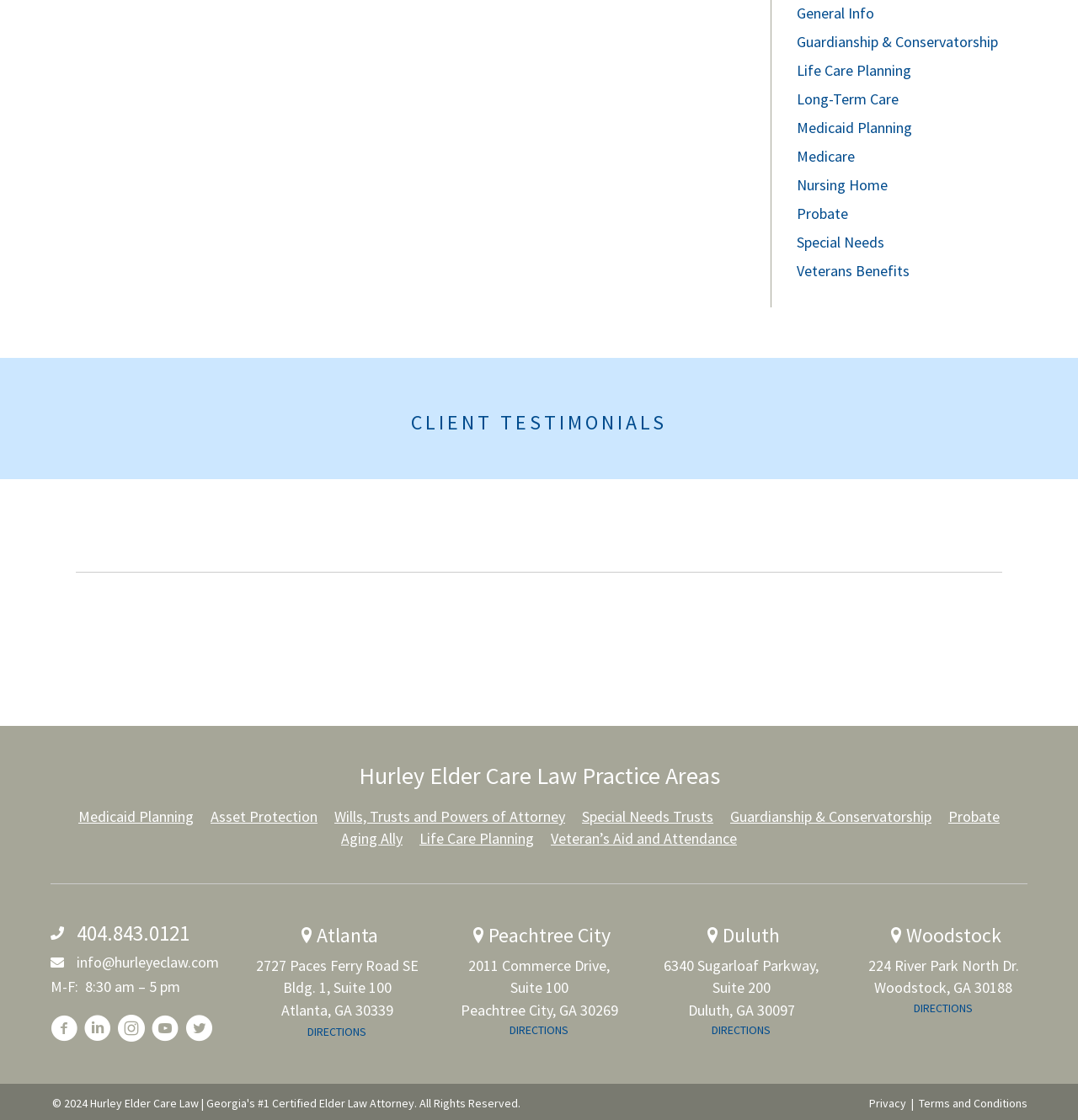Please determine the bounding box coordinates of the element's region to click for the following instruction: "Call 404.843.0121".

[0.071, 0.82, 0.176, 0.847]